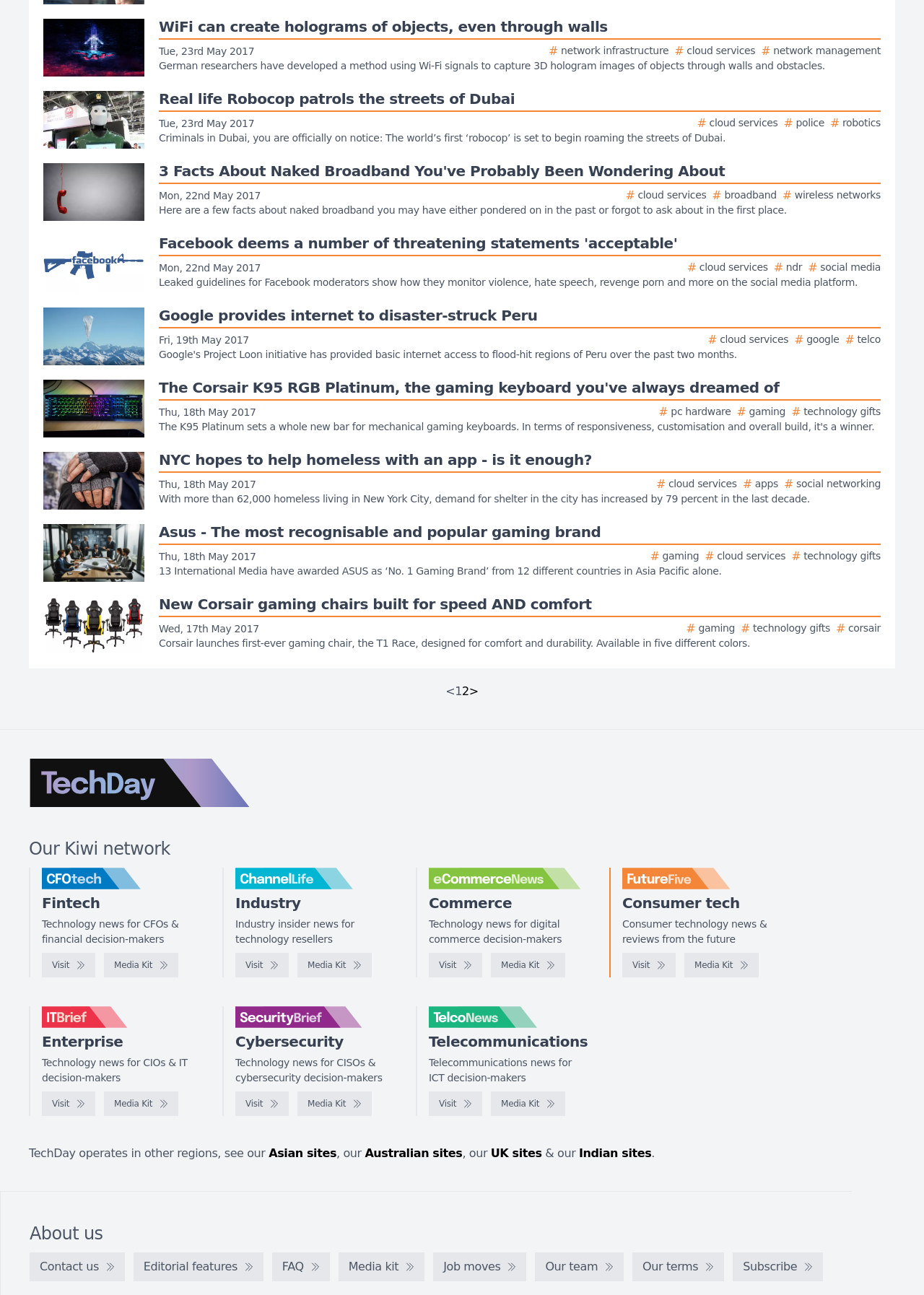What is the name of the second logo?
Please give a detailed and elaborate answer to the question.

I looked at the second image element with the text 'logo' and its adjacent text is 'CFOtech', so the name of the second logo is CFOtech.